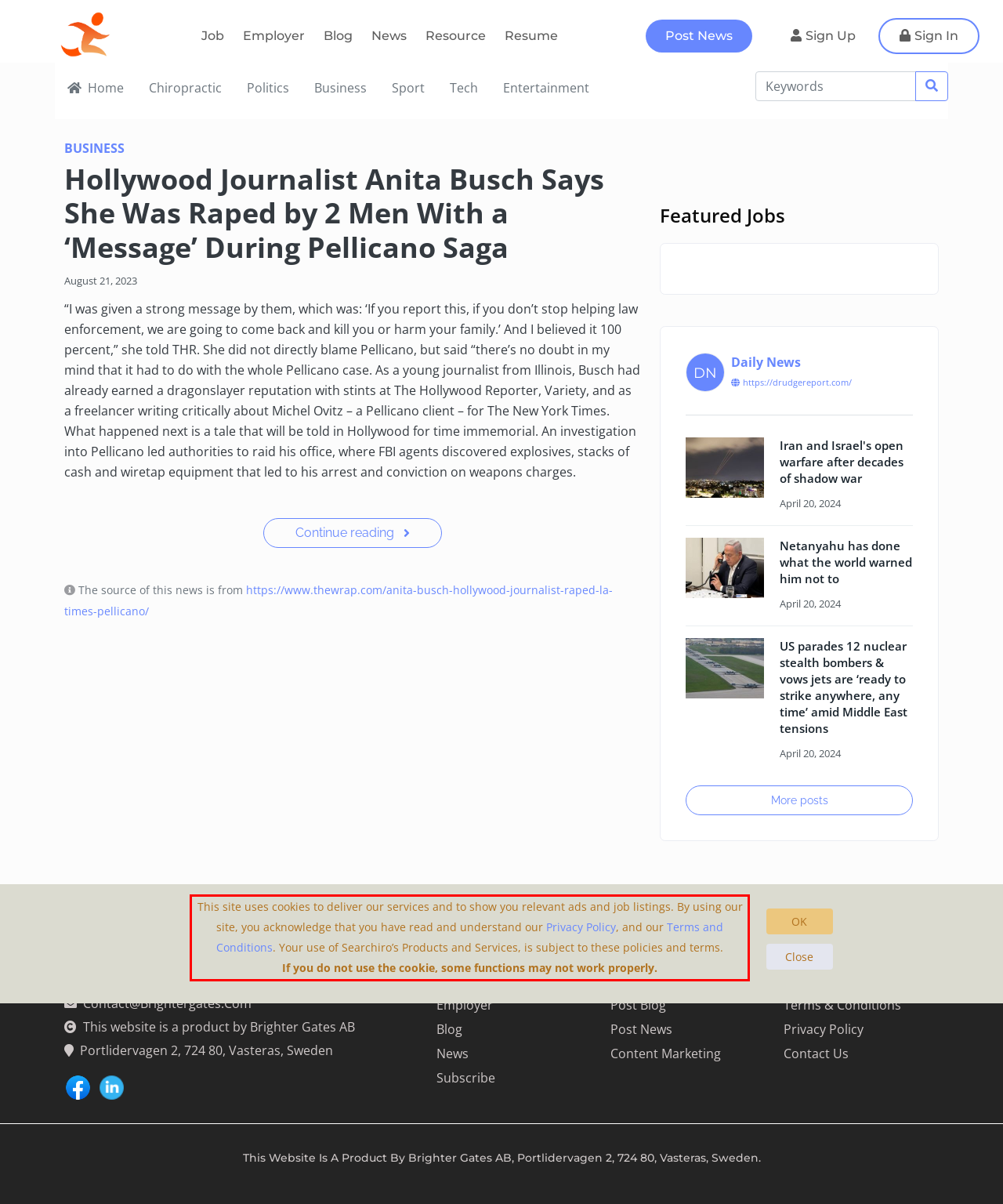Given a webpage screenshot with a red bounding box, perform OCR to read and deliver the text enclosed by the red bounding box.

This site uses cookies to deliver our services and to show you relevant ads and job listings. By using our site, you acknowledge that you have read and understand our Privacy Policy, and our Terms and Conditions. Your use of Searchiro’s Products and Services, is subject to these policies and terms. If you do not use the cookie, some functions may not work properly.